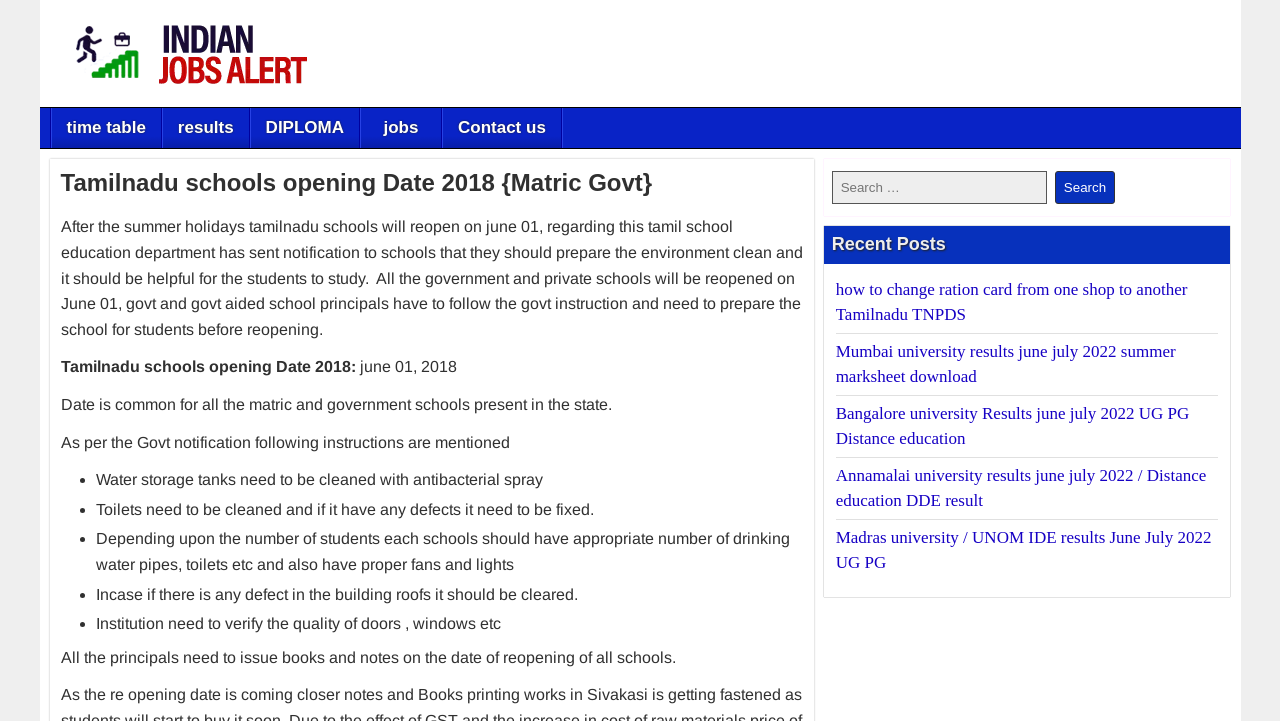Specify the bounding box coordinates of the area that needs to be clicked to achieve the following instruction: "Search for a keyword".

[0.65, 0.238, 0.818, 0.283]